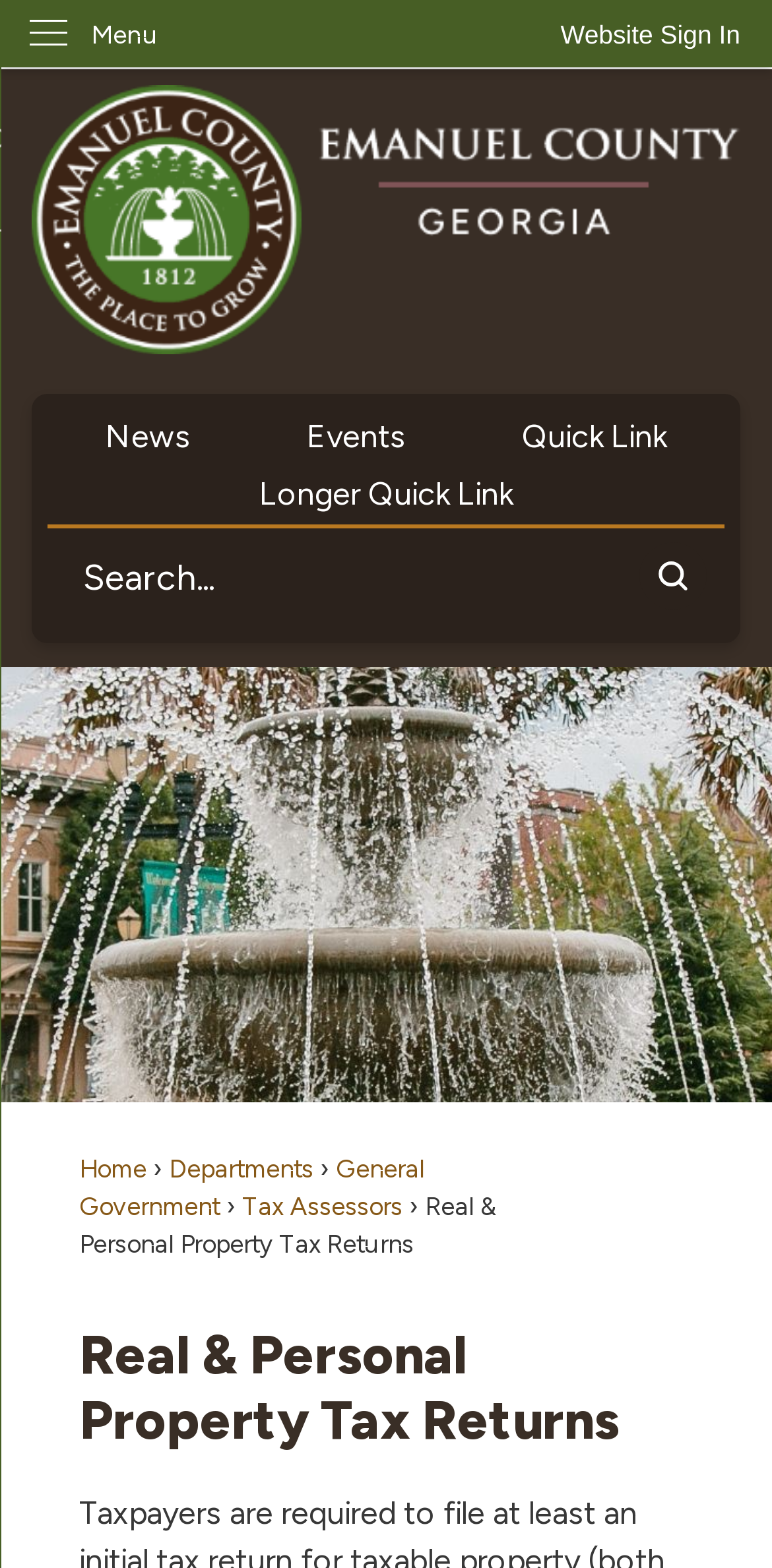Answer the question in one word or a short phrase:
What is the name of the county?

Emanuel County